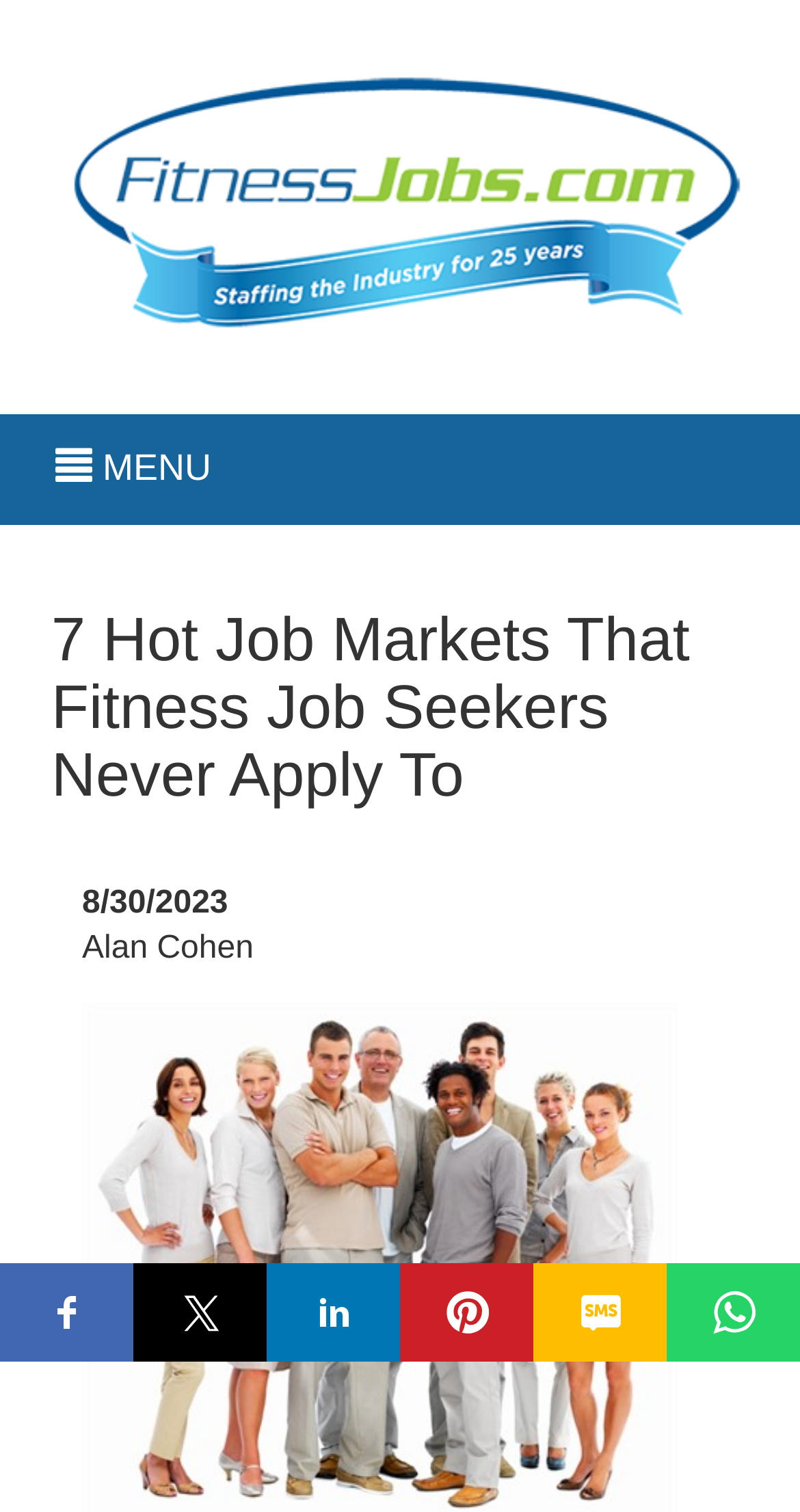Determine the bounding box for the described UI element: "MENU".

[0.041, 0.276, 0.292, 0.344]